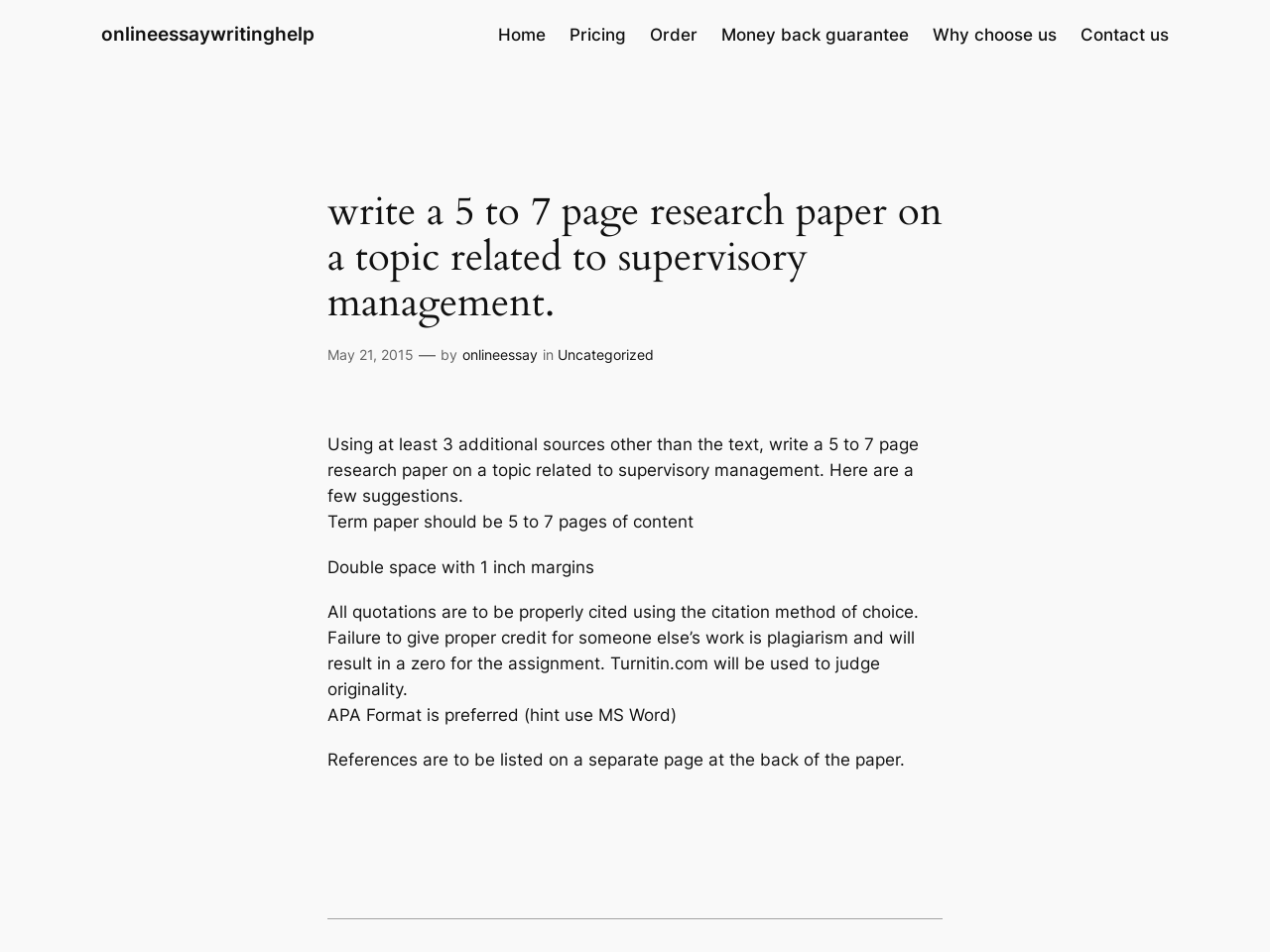Could you provide the bounding box coordinates for the portion of the screen to click to complete this instruction: "place an order"?

[0.511, 0.023, 0.549, 0.05]